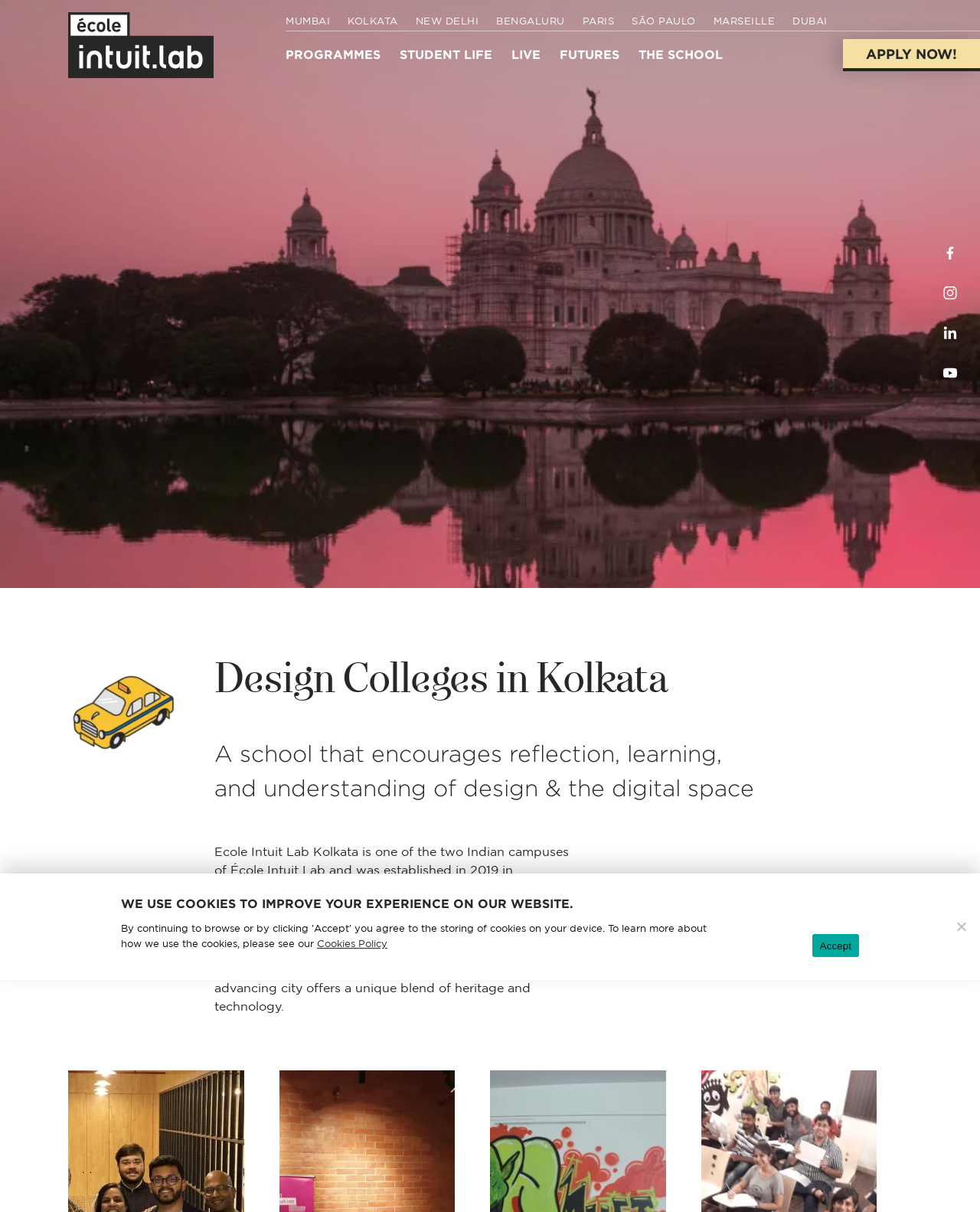Determine the bounding box coordinates of the clickable element to achieve the following action: 'like this post'. Provide the coordinates as four float values between 0 and 1, formatted as [left, top, right, bottom].

None